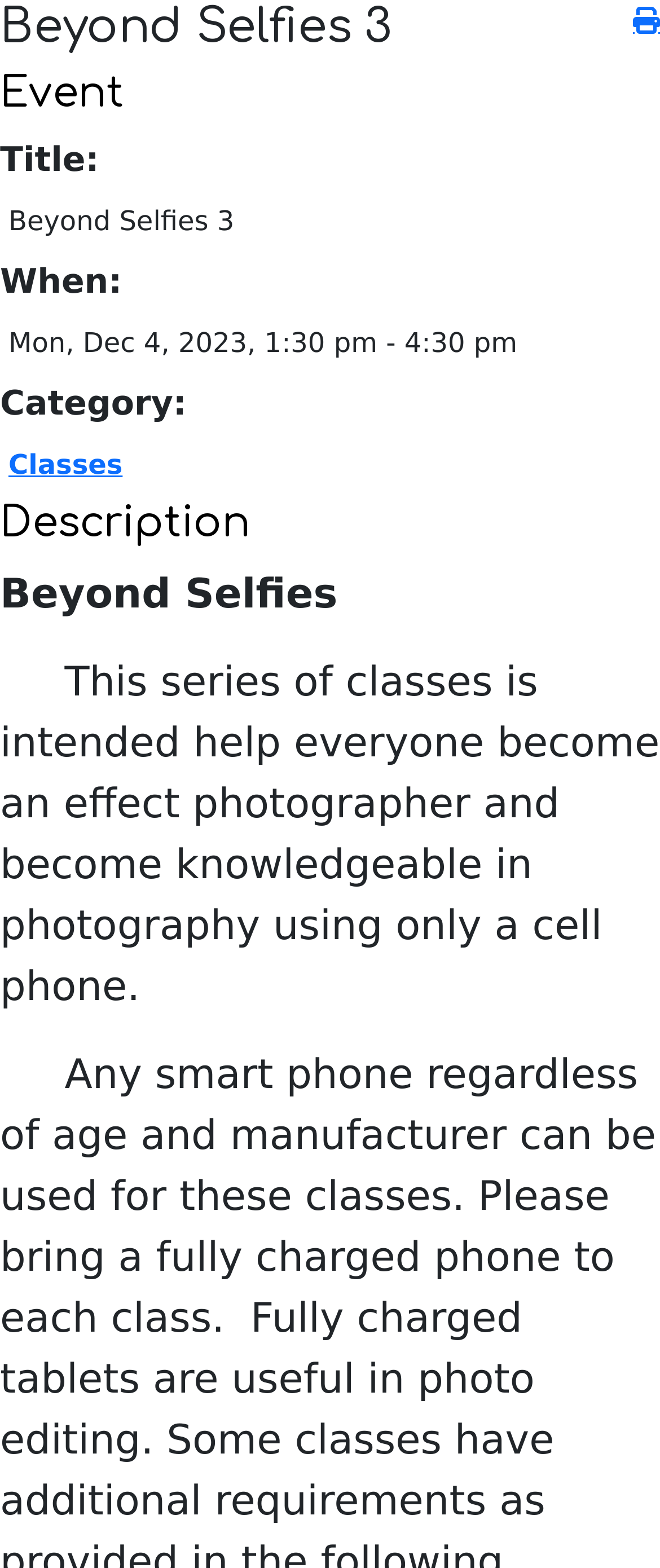What is the title of the event?
Provide a one-word or short-phrase answer based on the image.

Beyond Selfies 3